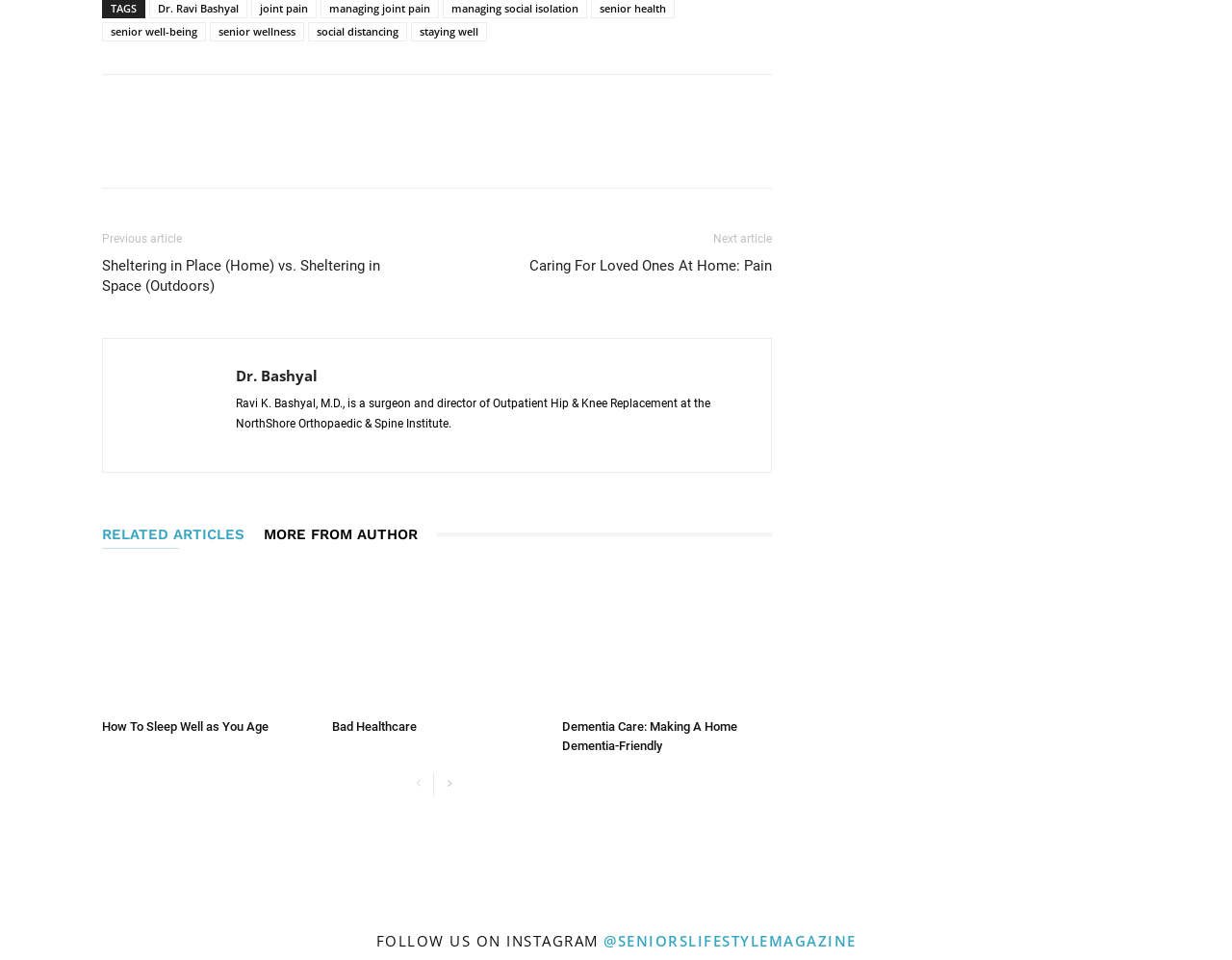Respond to the following query with just one word or a short phrase: 
What is the purpose of the 'Previous article' and 'Next article' buttons?

To navigate between articles